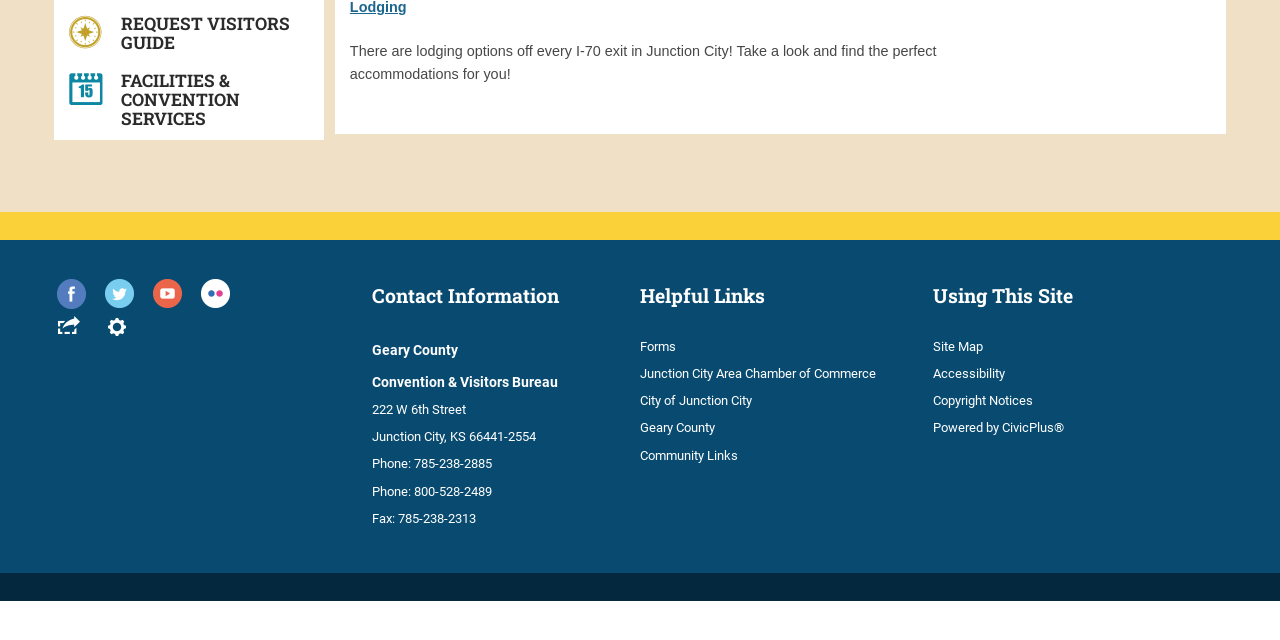For the element described, predict the bounding box coordinates as (top-left x, top-left y, bottom-right x, bottom-right y). All values should be between 0 and 1. Element description: 800-528-2489

[0.323, 0.756, 0.384, 0.779]